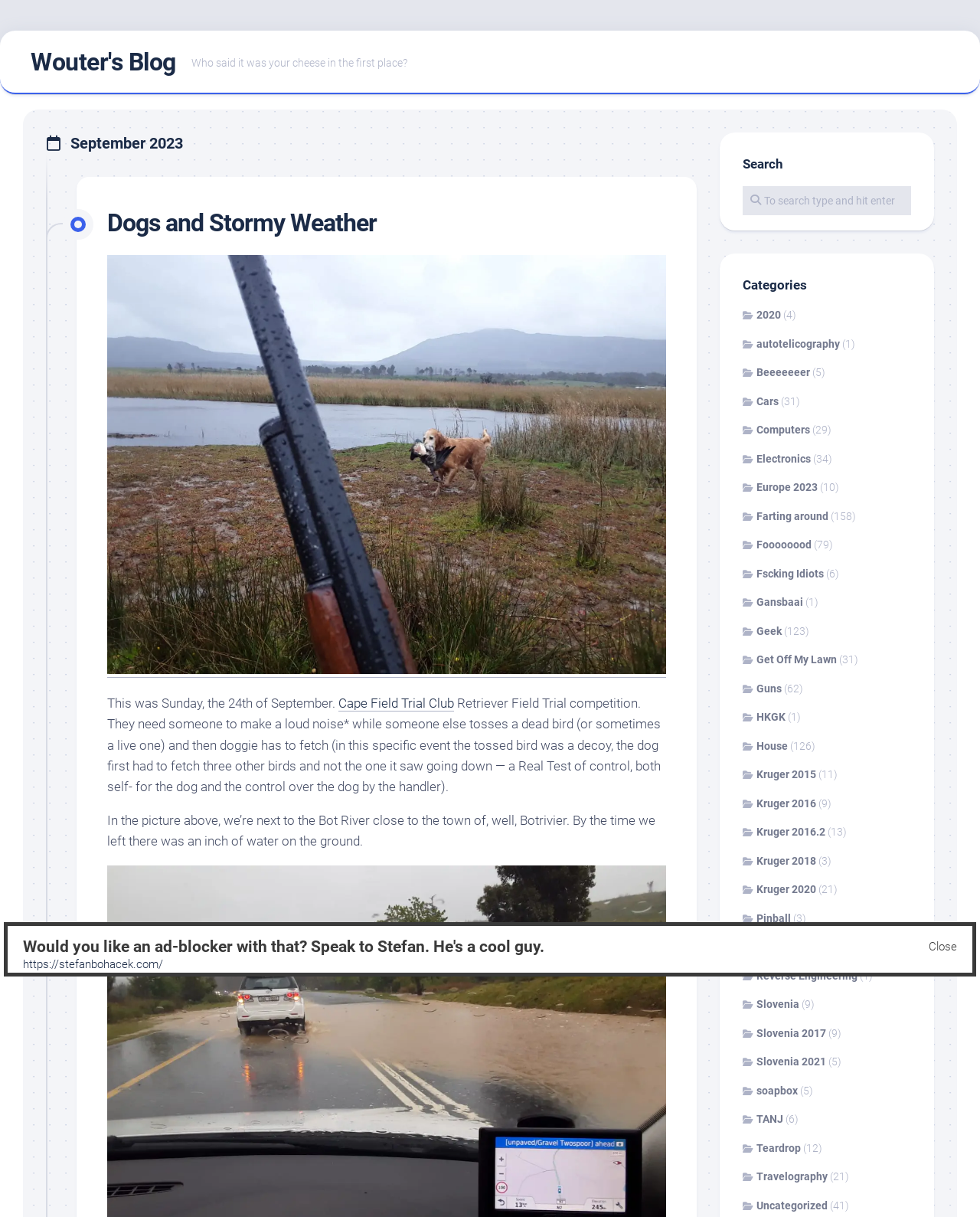Provide a one-word or short-phrase answer to the question:
What is the location mentioned in the first blog post?

Bot River